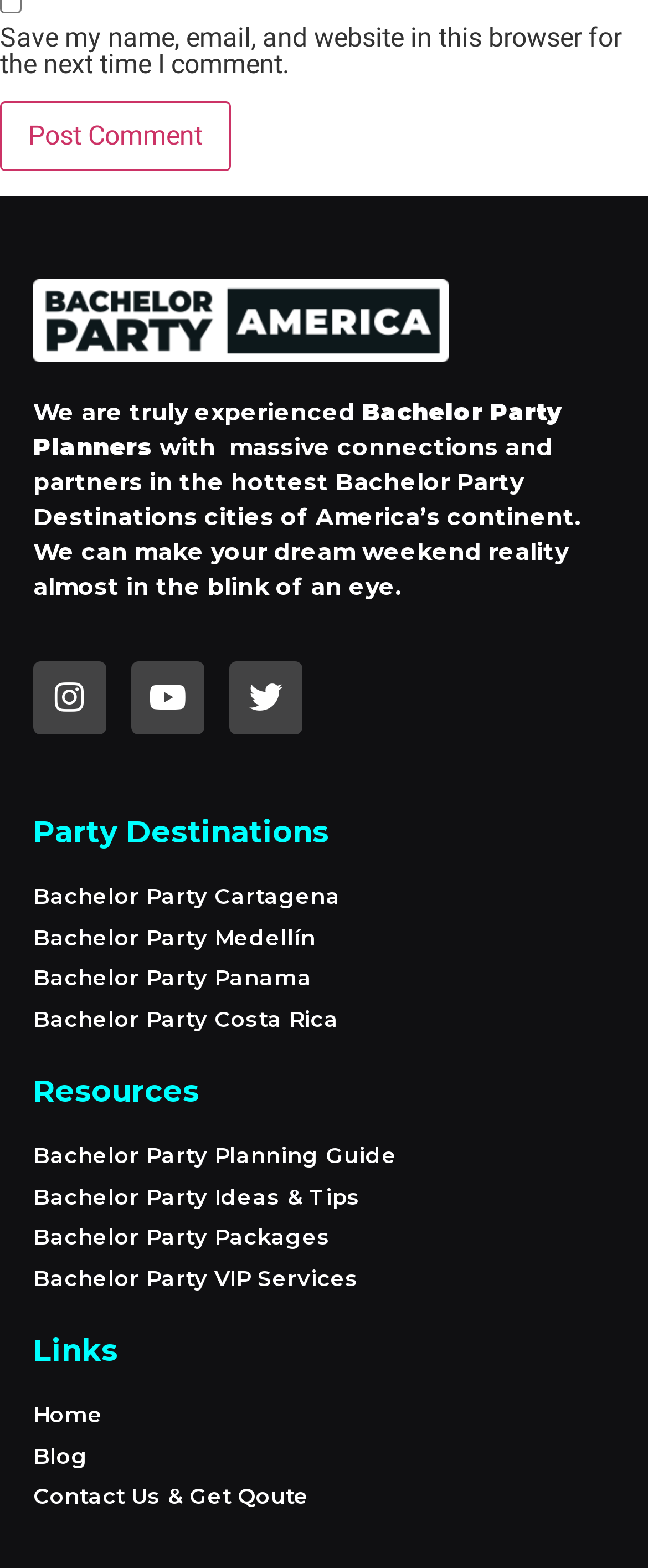Please specify the coordinates of the bounding box for the element that should be clicked to carry out this instruction: "Explore 'Bachelor Party Cartagena'". The coordinates must be four float numbers between 0 and 1, formatted as [left, top, right, bottom].

[0.051, 0.562, 0.949, 0.582]